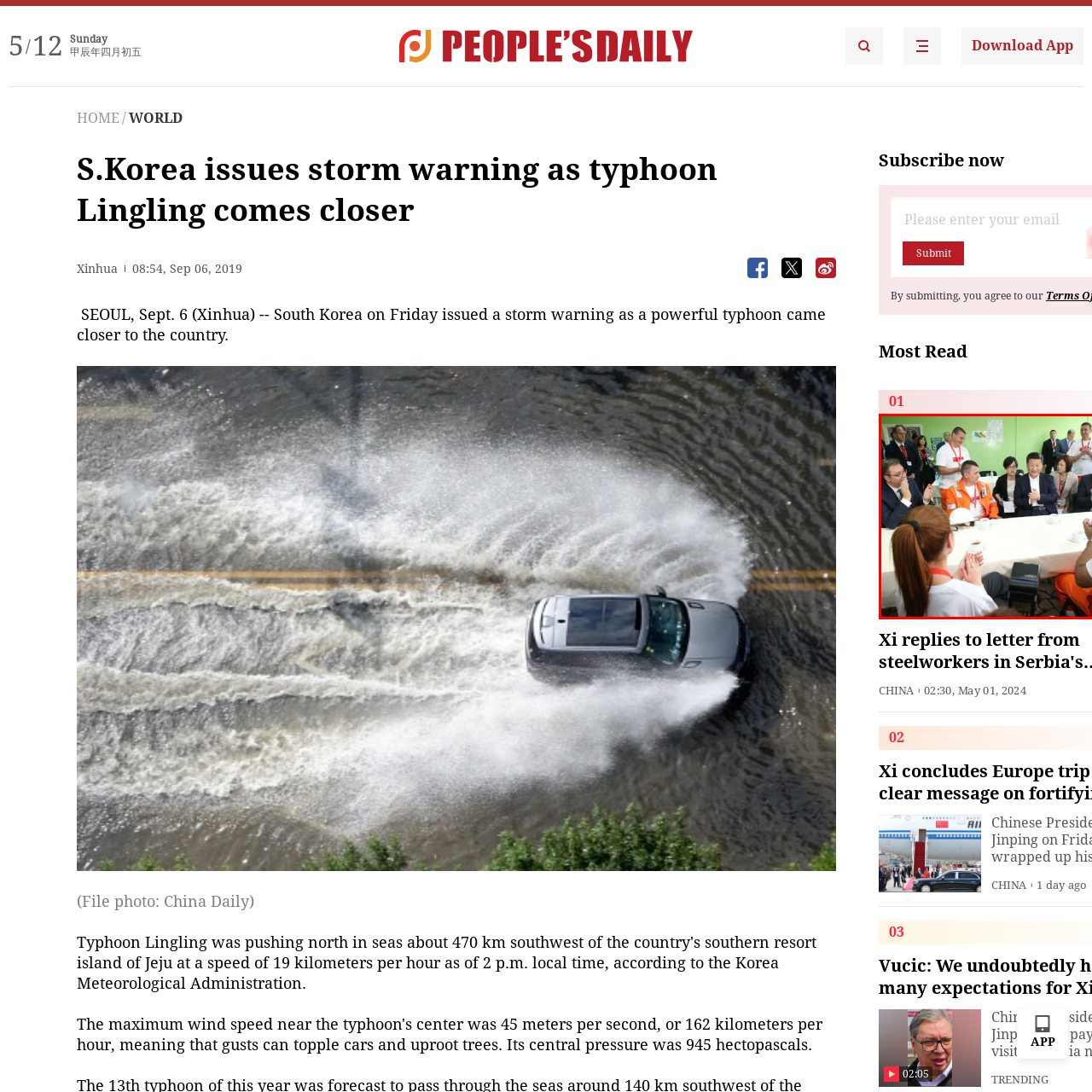Focus on the content within the red bounding box and answer this question using a single word or phrase: What is the color of the walls?

Bright green